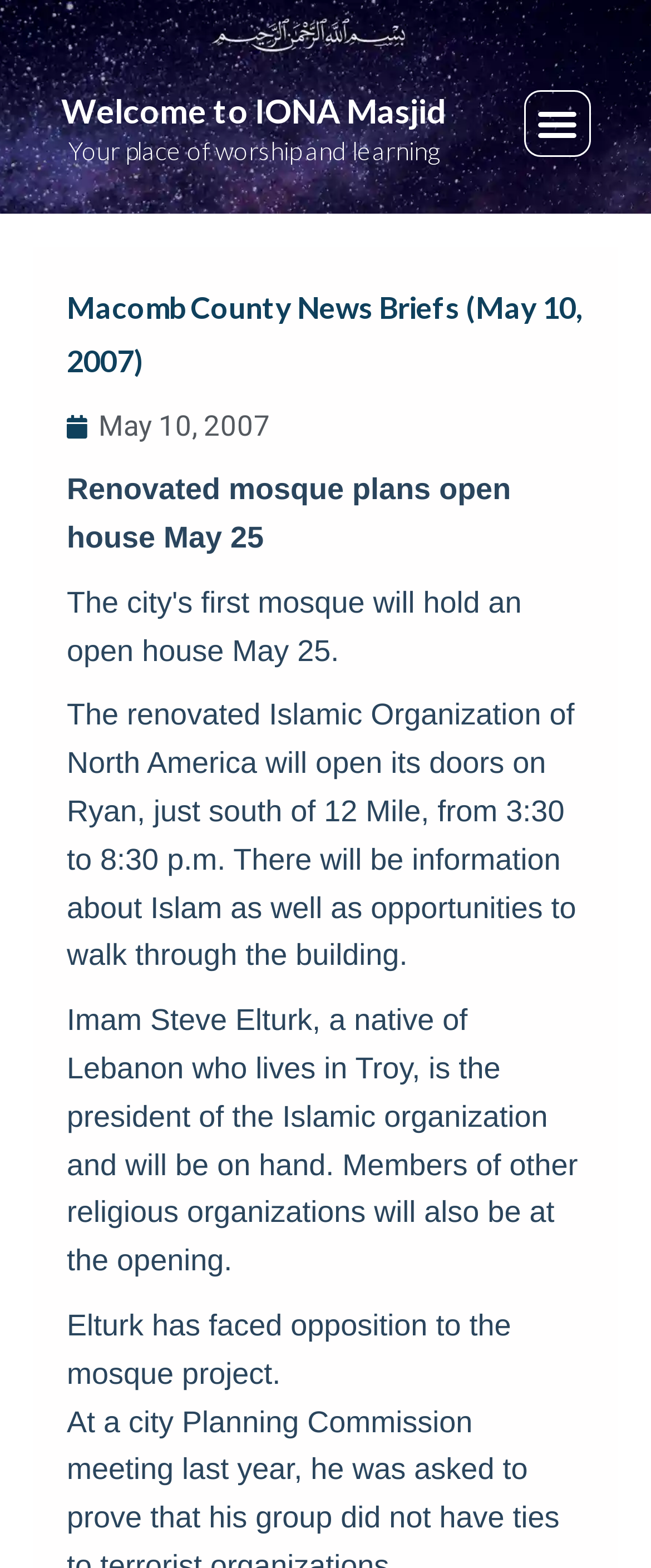Who is the president of the Islamic organization?
Carefully analyze the image and provide a detailed answer to the question.

The president of the Islamic organization is mentioned in the text 'Imam Steve Elturk, a native of Lebanon who lives in Troy, is the president of the Islamic organization and will be on hand.' which provides the name and title of the person.